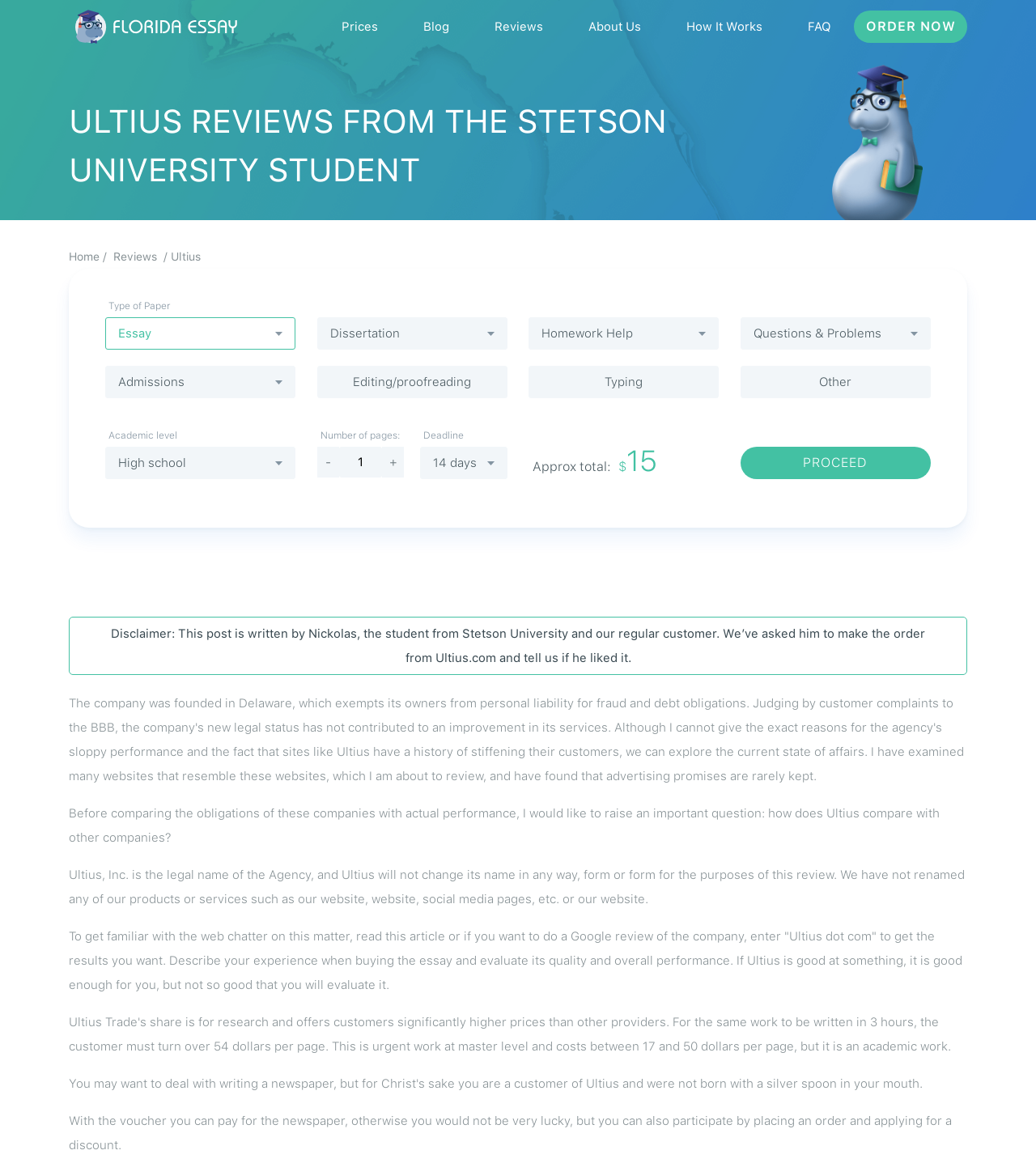What is the name of the university mentioned?
Please provide a single word or phrase in response based on the screenshot.

Stetson University